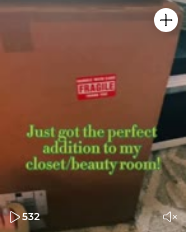What is Christy Middlebrooks interested in?
Answer the question using a single word or phrase, according to the image.

Makeup and beauty